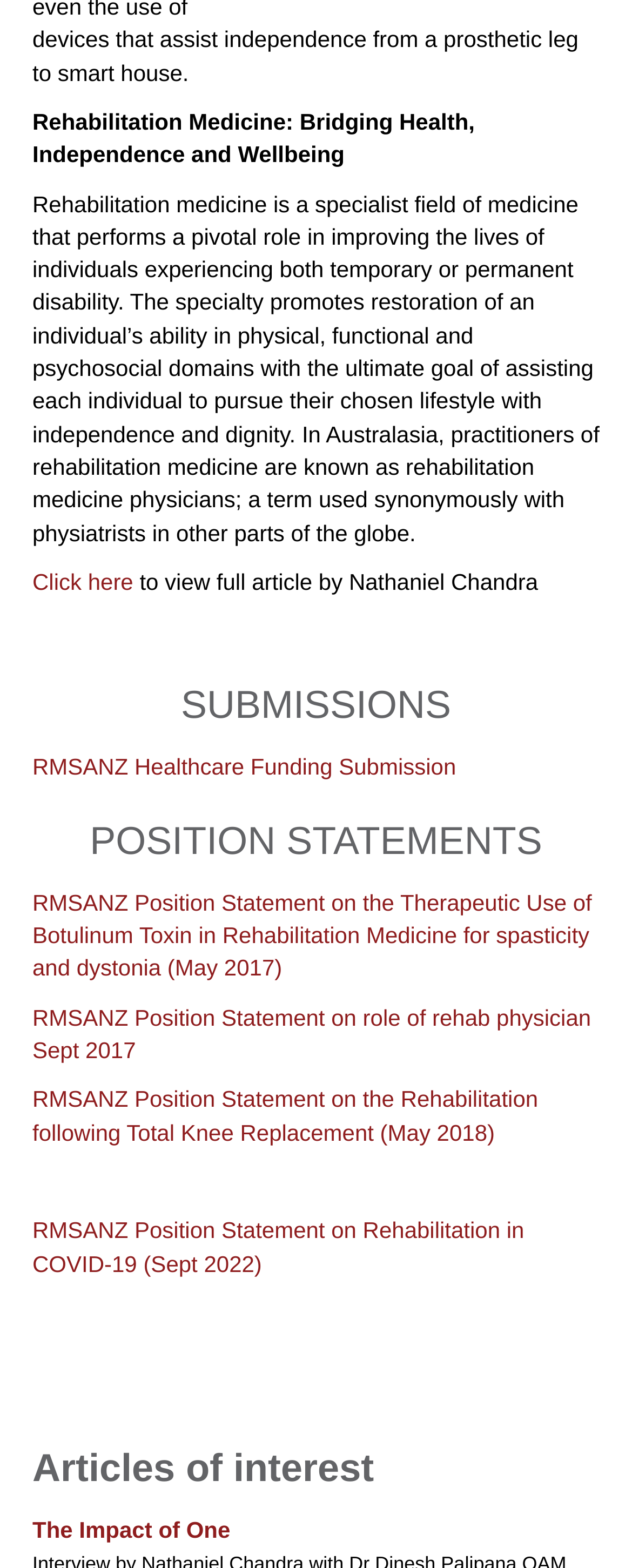Given the element description "parent_node: LUIMBE.COM title="luimbe.com"" in the screenshot, predict the bounding box coordinates of that UI element.

None